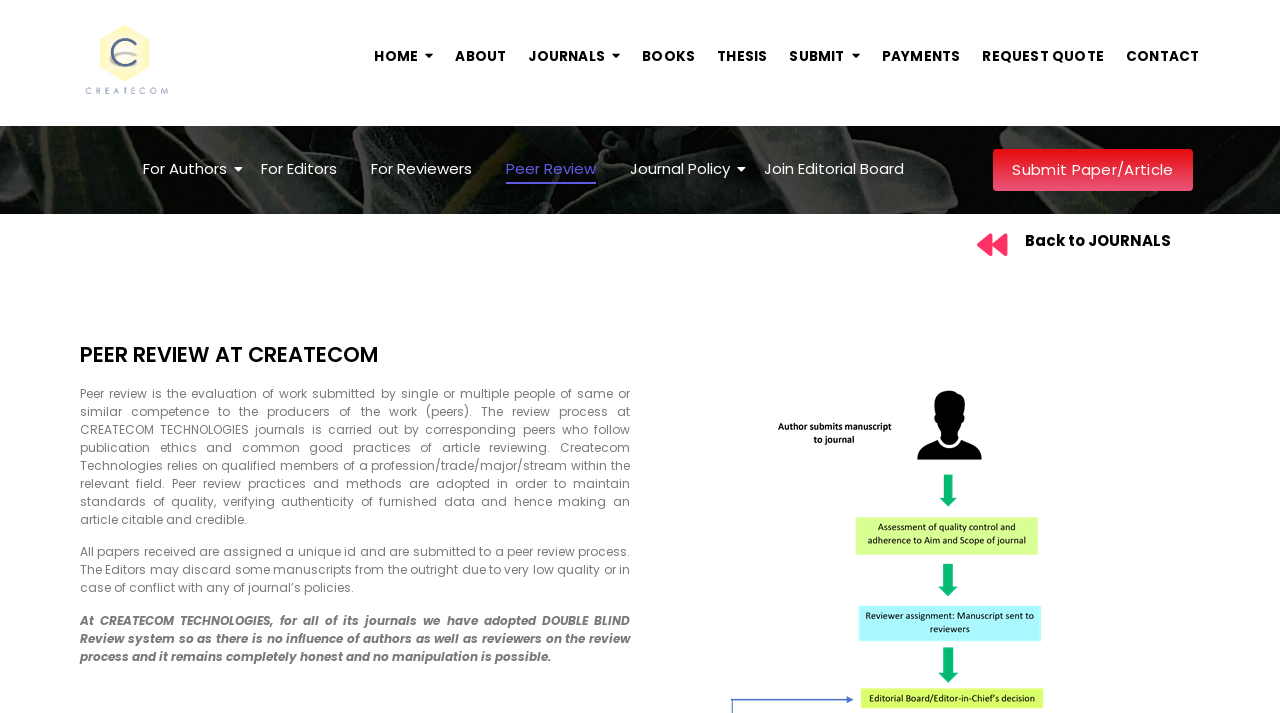Provide a brief response to the question using a single word or phrase: 
What is the first link on the top navigation bar?

HOME